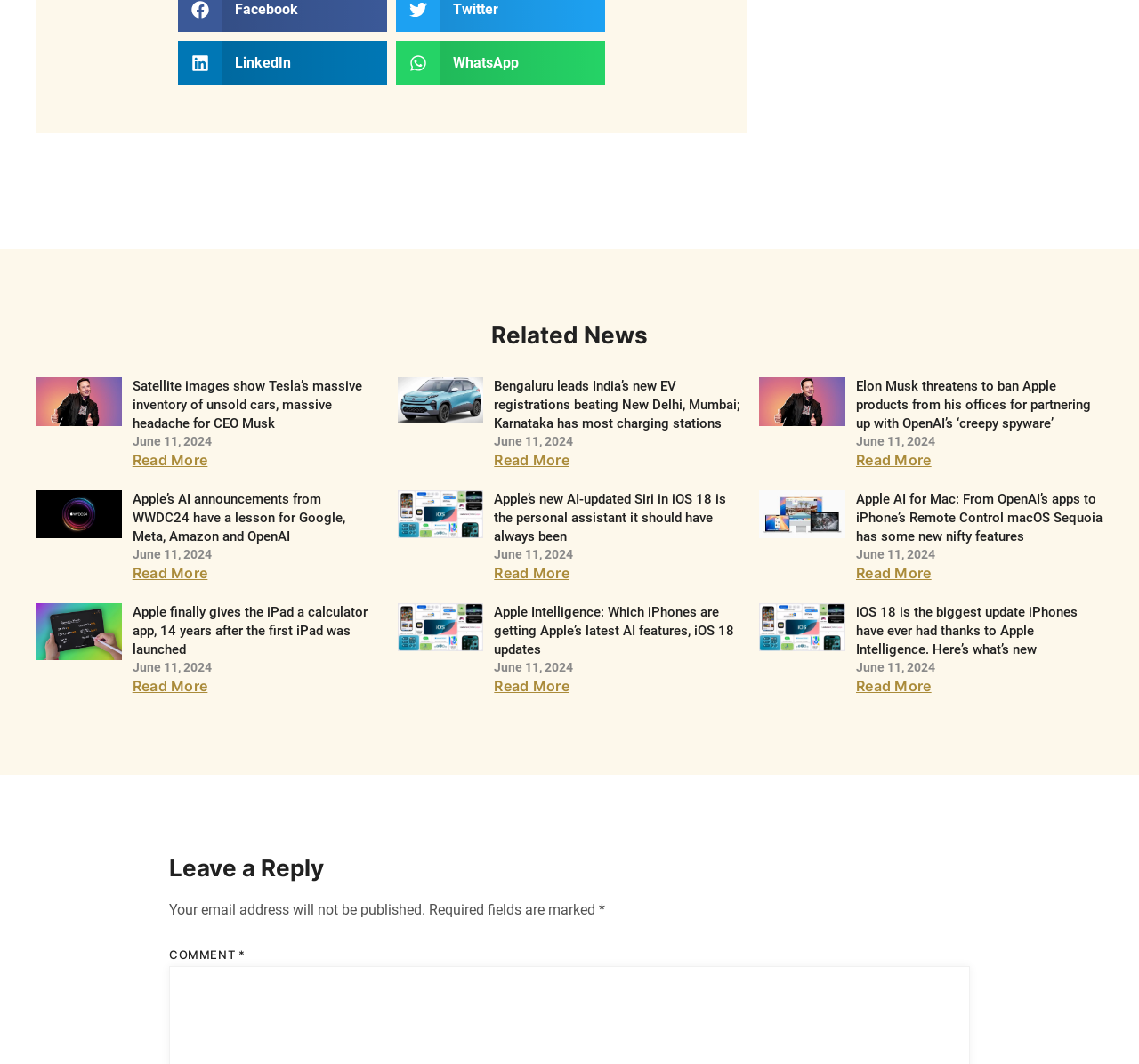Give a concise answer using only one word or phrase for this question:
How many news articles are displayed on the webpage?

8